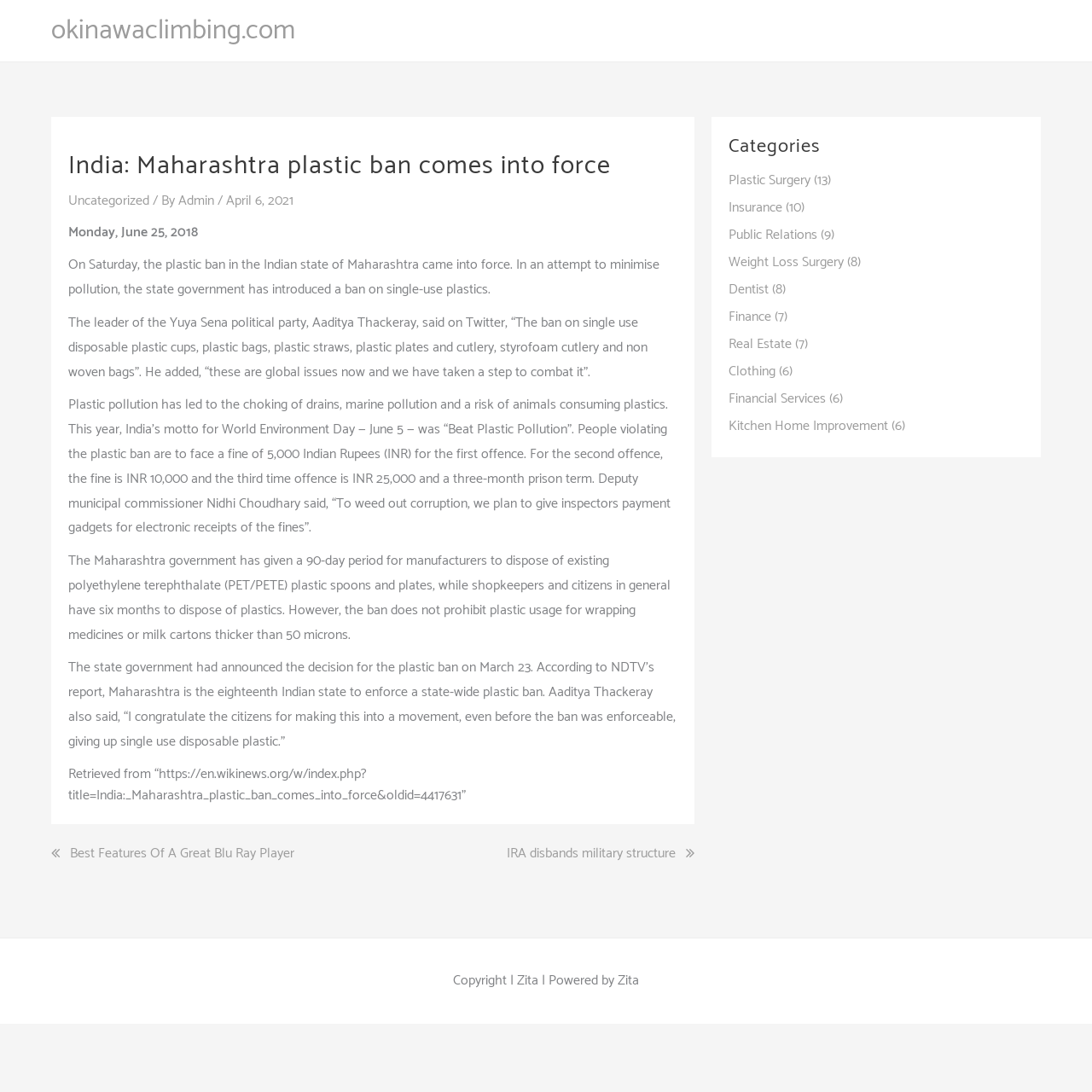Using the information in the image, could you please answer the following question in detail:
What is the fine for the first offence of violating the plastic ban?

I obtained this information from the paragraph that mentions 'People violating the plastic ban are to face a fine of 5,000 Indian Rupees (INR) for the first offence.' This clearly states the fine amount for the first offence.